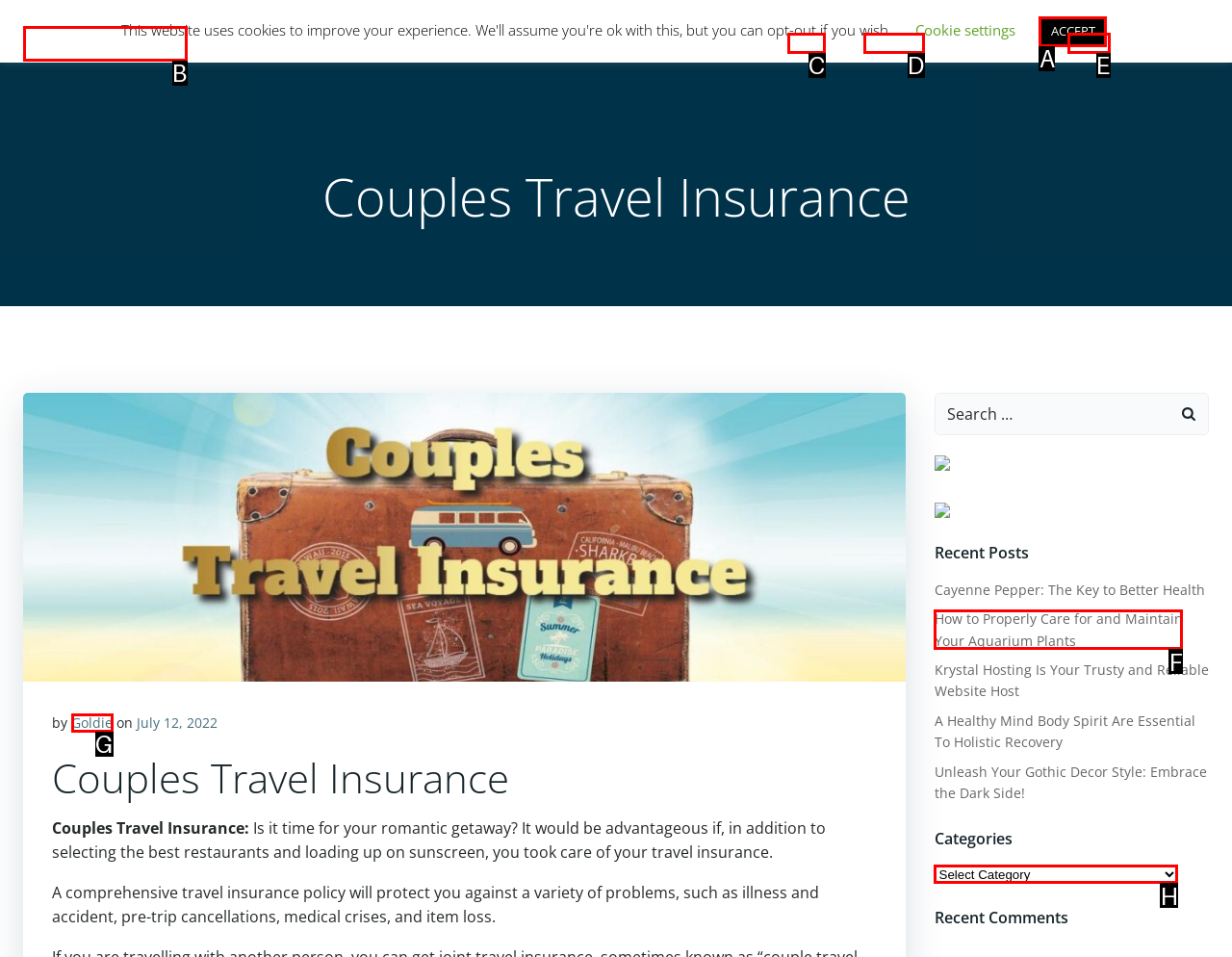Tell me which one HTML element best matches the description: Articles
Answer with the option's letter from the given choices directly.

D